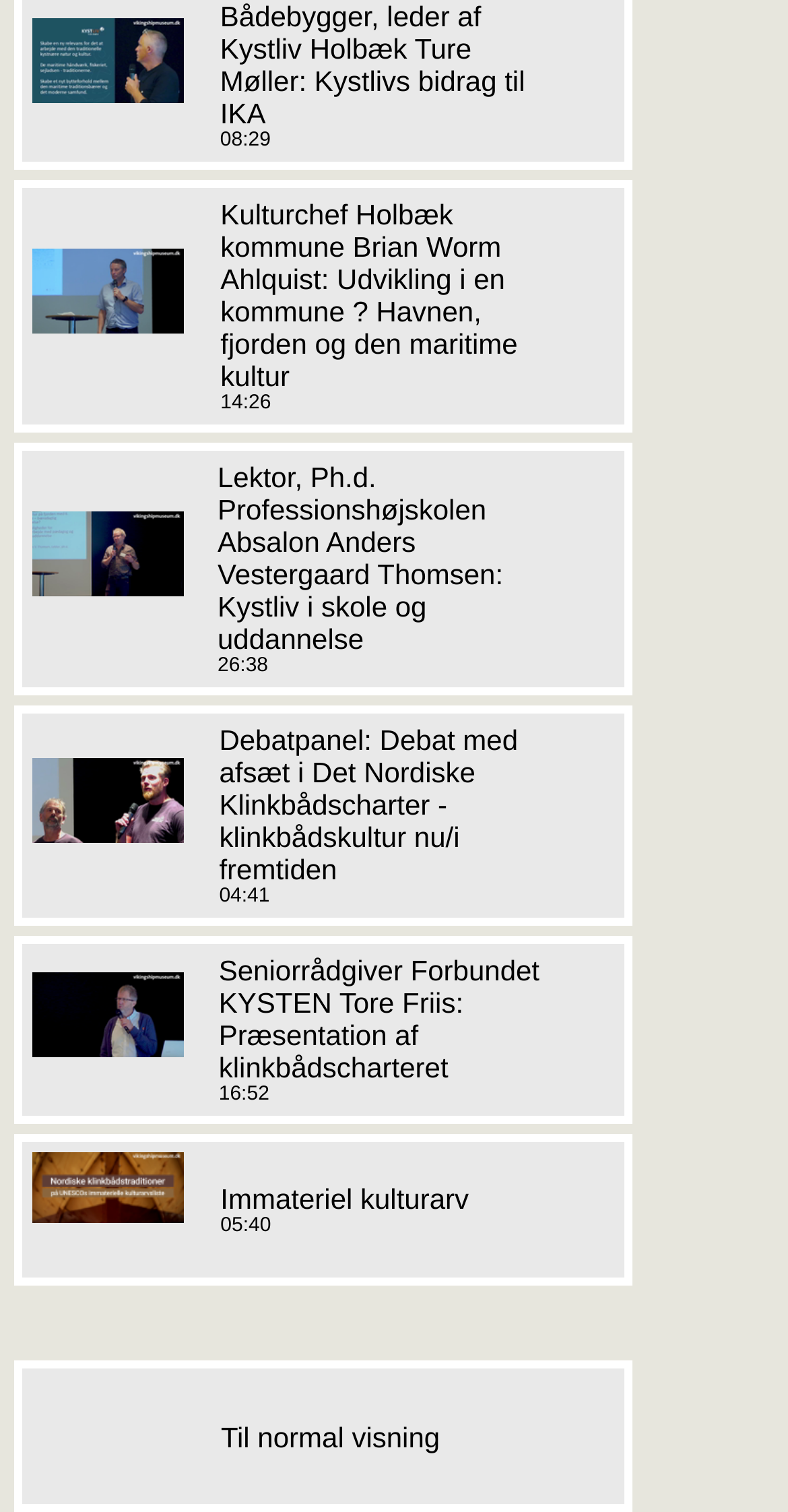Please specify the coordinates of the bounding box for the element that should be clicked to carry out this instruction: "Click the link 'Kulturchef Holbæk kommune Brian Worm Ahlquist: Udvikling i en kommune? Havnen, fjorden og den maritime kultur'". The coordinates must be four float numbers between 0 and 1, formatted as [left, top, right, bottom].

[0.28, 0.131, 0.657, 0.259]